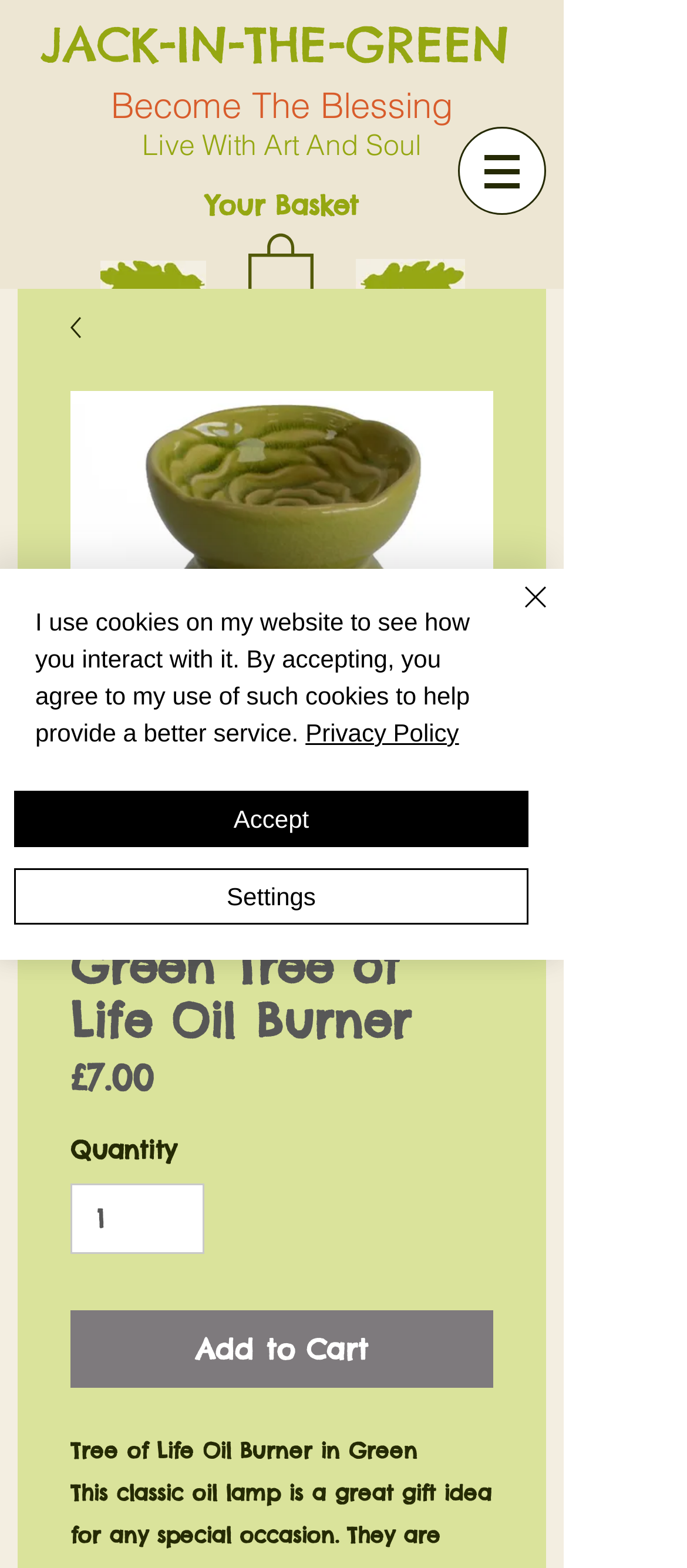Using the element description Facebook, predict the bounding box coordinates for the UI element. Provide the coordinates in (top-left x, top-left y, bottom-right x, bottom-right y) format with values ranging from 0 to 1.

[0.274, 0.559, 0.547, 0.612]